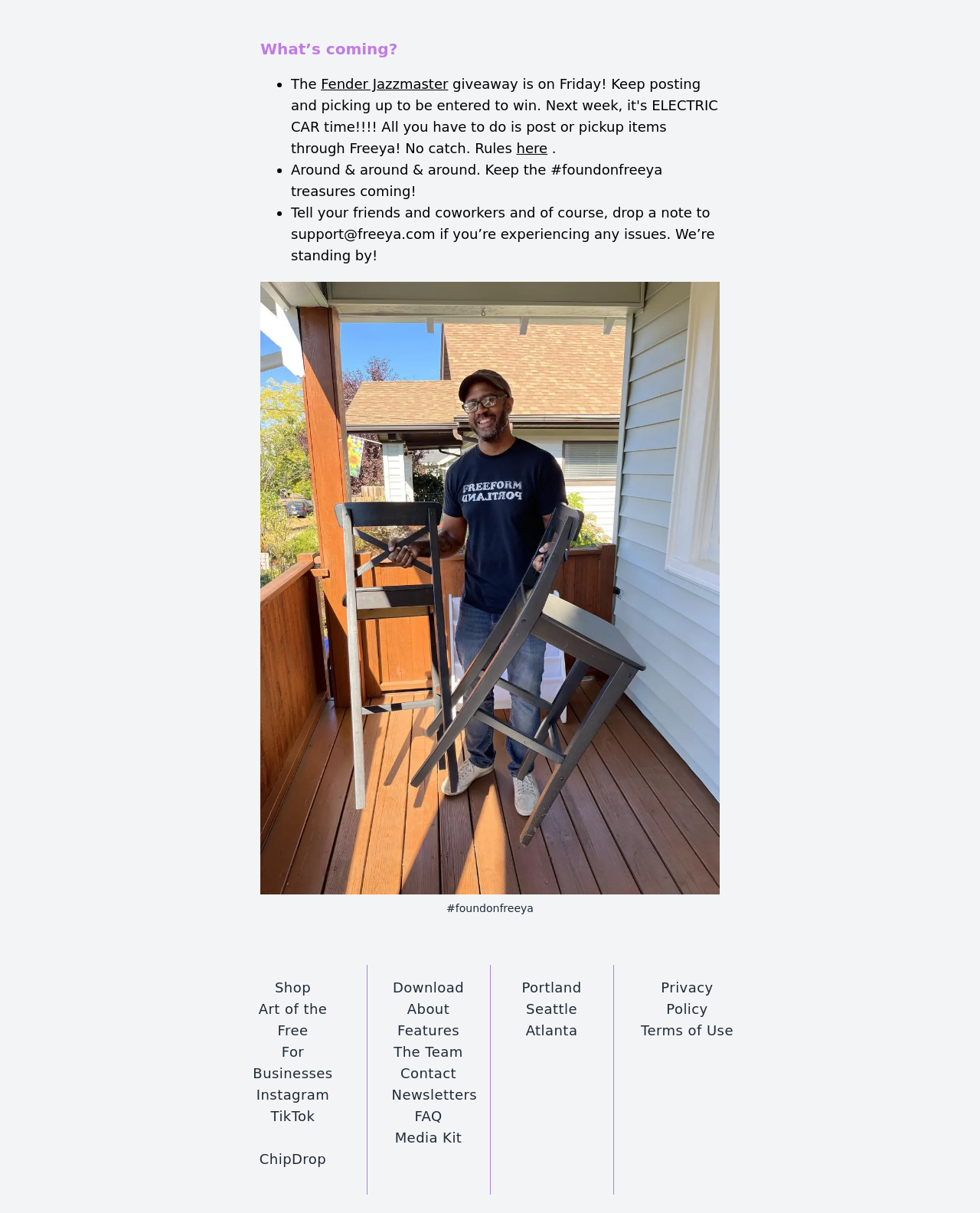Determine the bounding box coordinates of the section I need to click to execute the following instruction: "Click on 'here'". Provide the coordinates as four float numbers between 0 and 1, i.e., [left, top, right, bottom].

[0.527, 0.116, 0.559, 0.129]